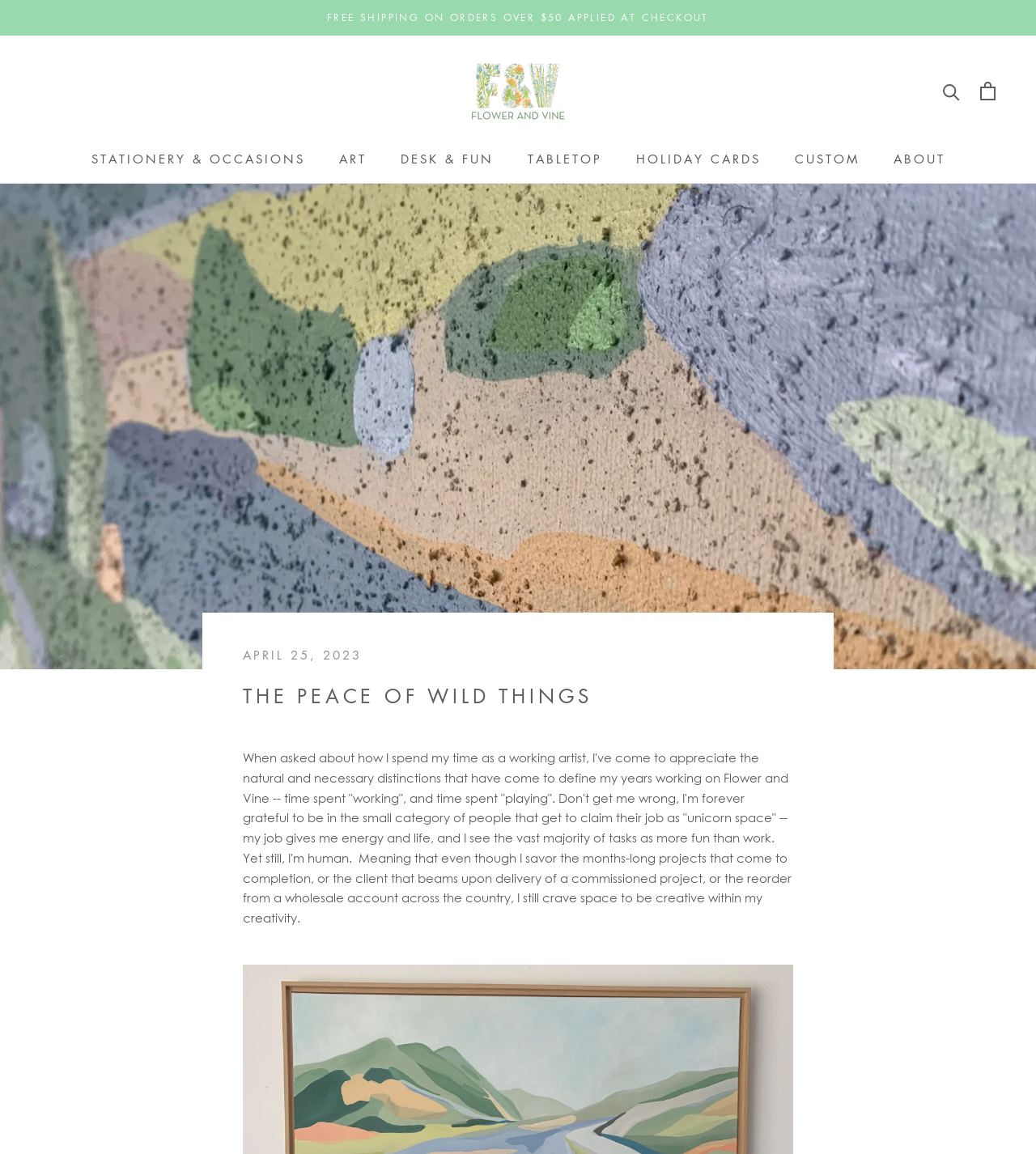What is the name of the artist's website?
Give a single word or phrase answer based on the content of the image.

Flower and Vine